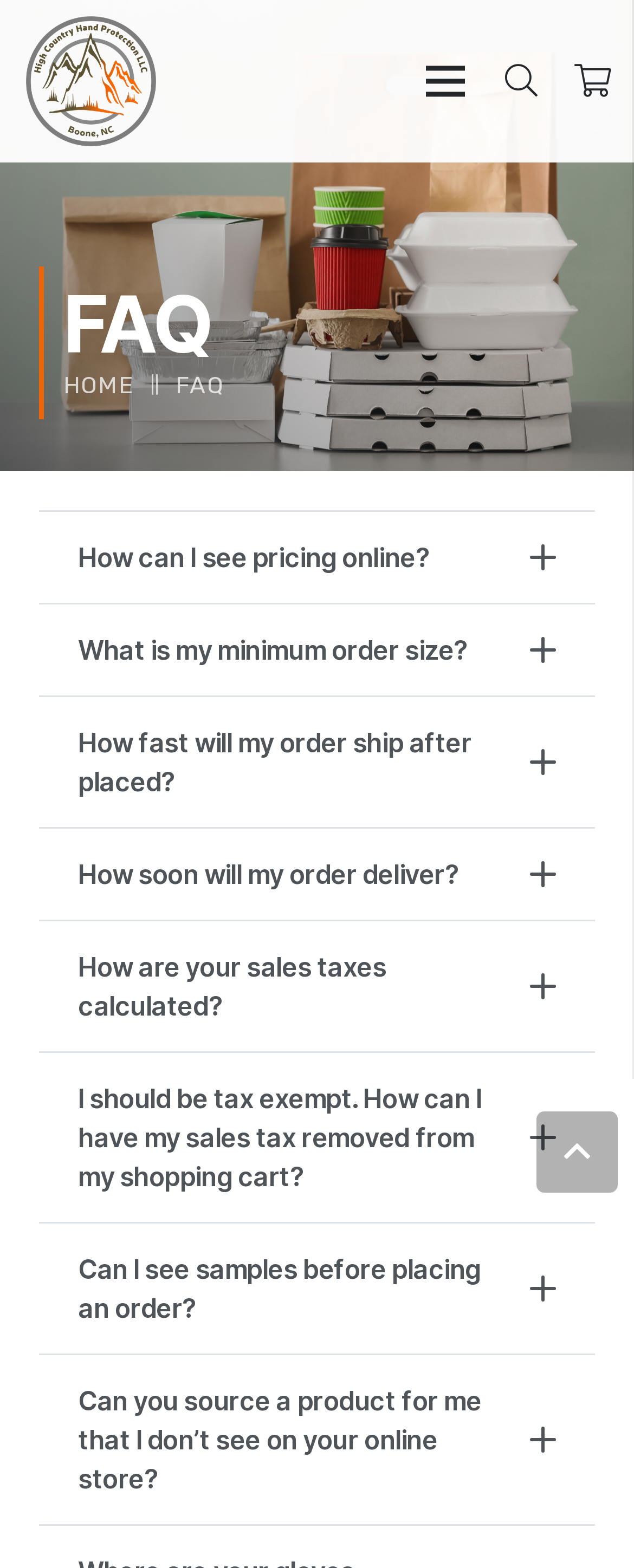Can I see pricing online?
Answer briefly with a single word or phrase based on the image.

Yes